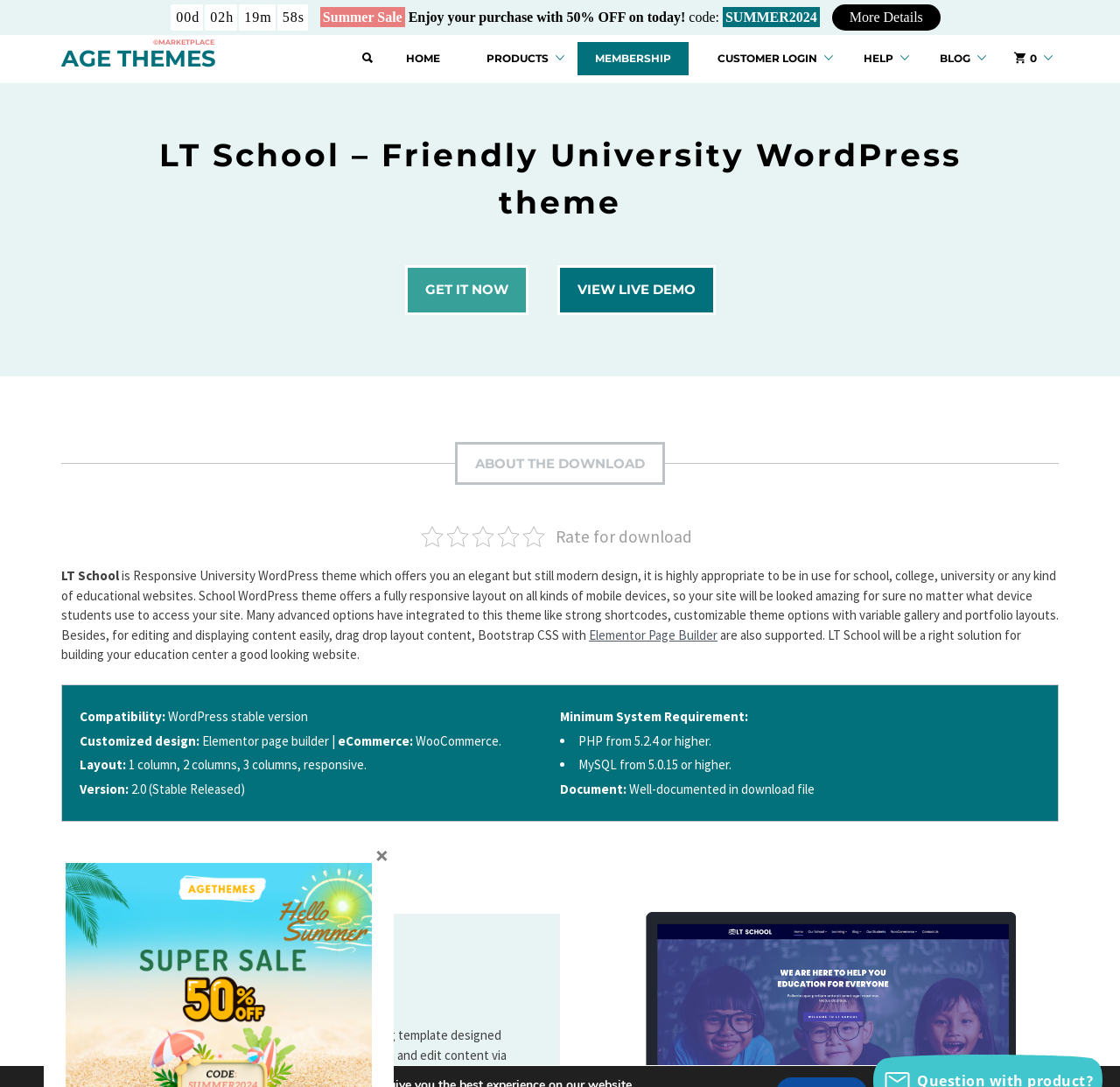What is the purpose of the LT School WordPress theme?
Utilize the image to construct a detailed and well-explained answer.

The purpose of the LT School WordPress theme is to be used for education websites, as mentioned in the description 'it is highly appropriate to be in use for school, college, university or any kind of educational websites'.